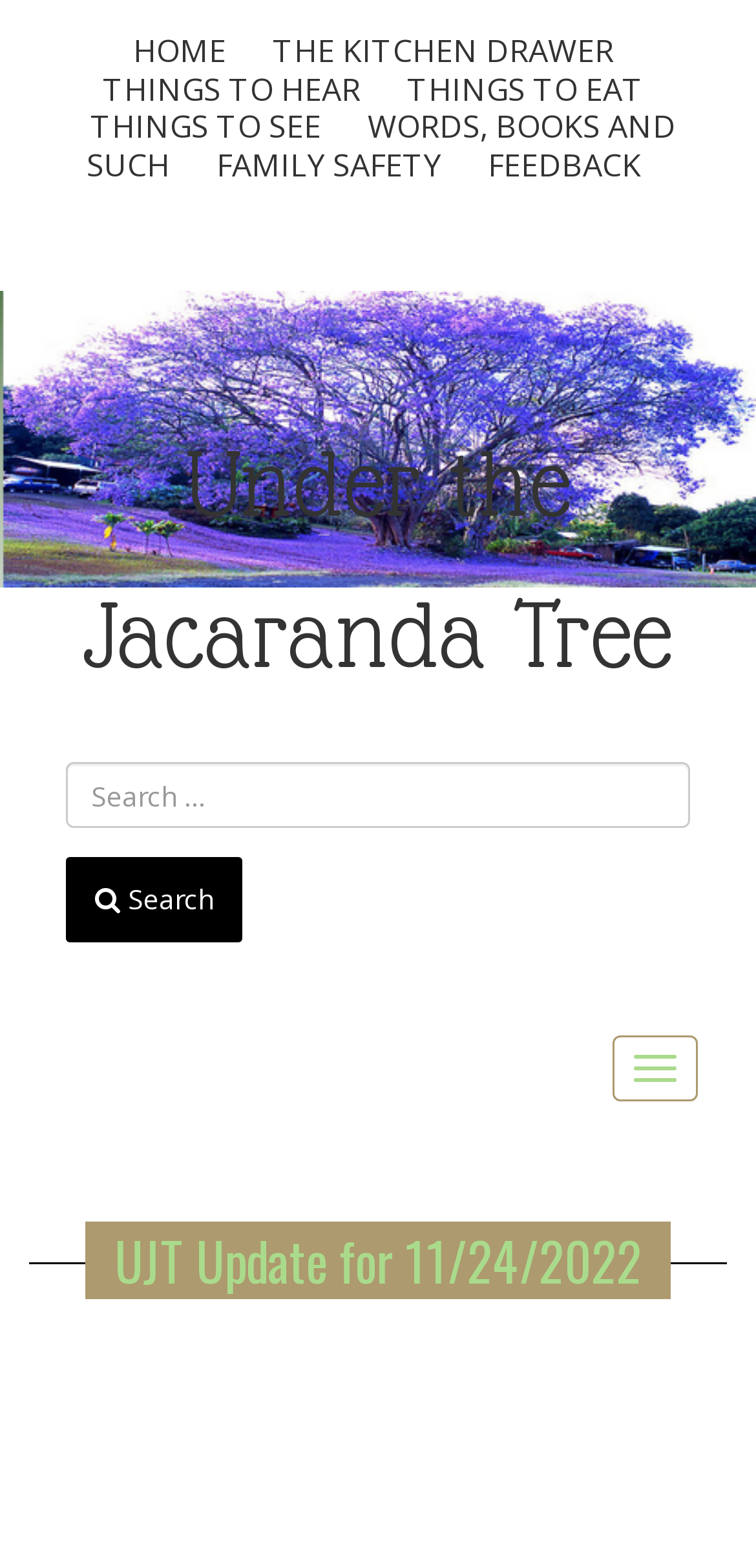Please find the bounding box coordinates of the element that you should click to achieve the following instruction: "Click the 'Menu' button". The coordinates should be presented as four float numbers between 0 and 1: [left, top, right, bottom].

None